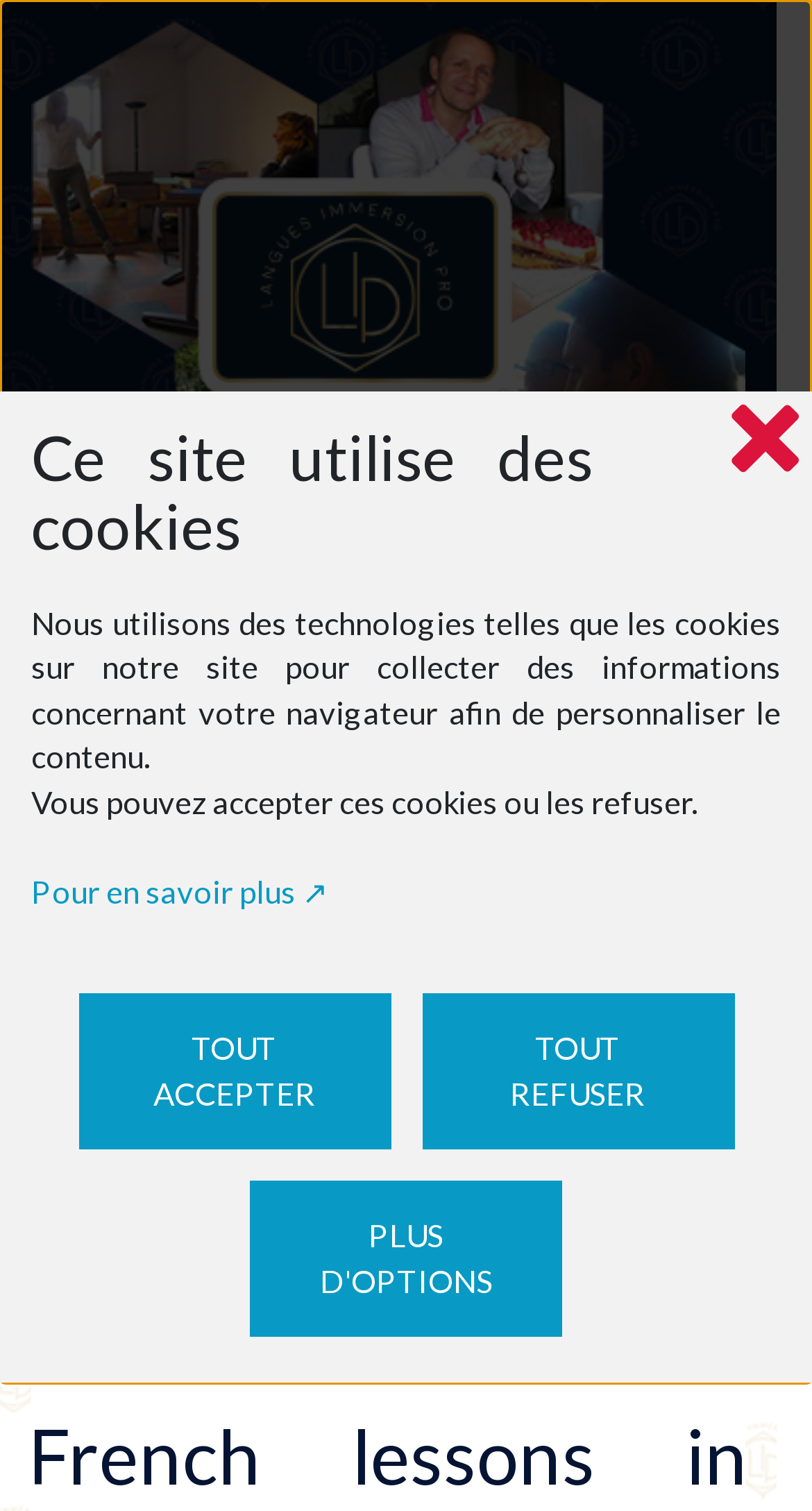What is the language of the website?
Please use the image to deliver a detailed and complete answer.

The website has headings and static texts in both French and English, such as 'Learn FRENCH', 'Ce site utilise des cookies', and 'Immersion and courses for teenagers or adults wishing to learn or improve their French', which suggests that the language of the website is both French and English.